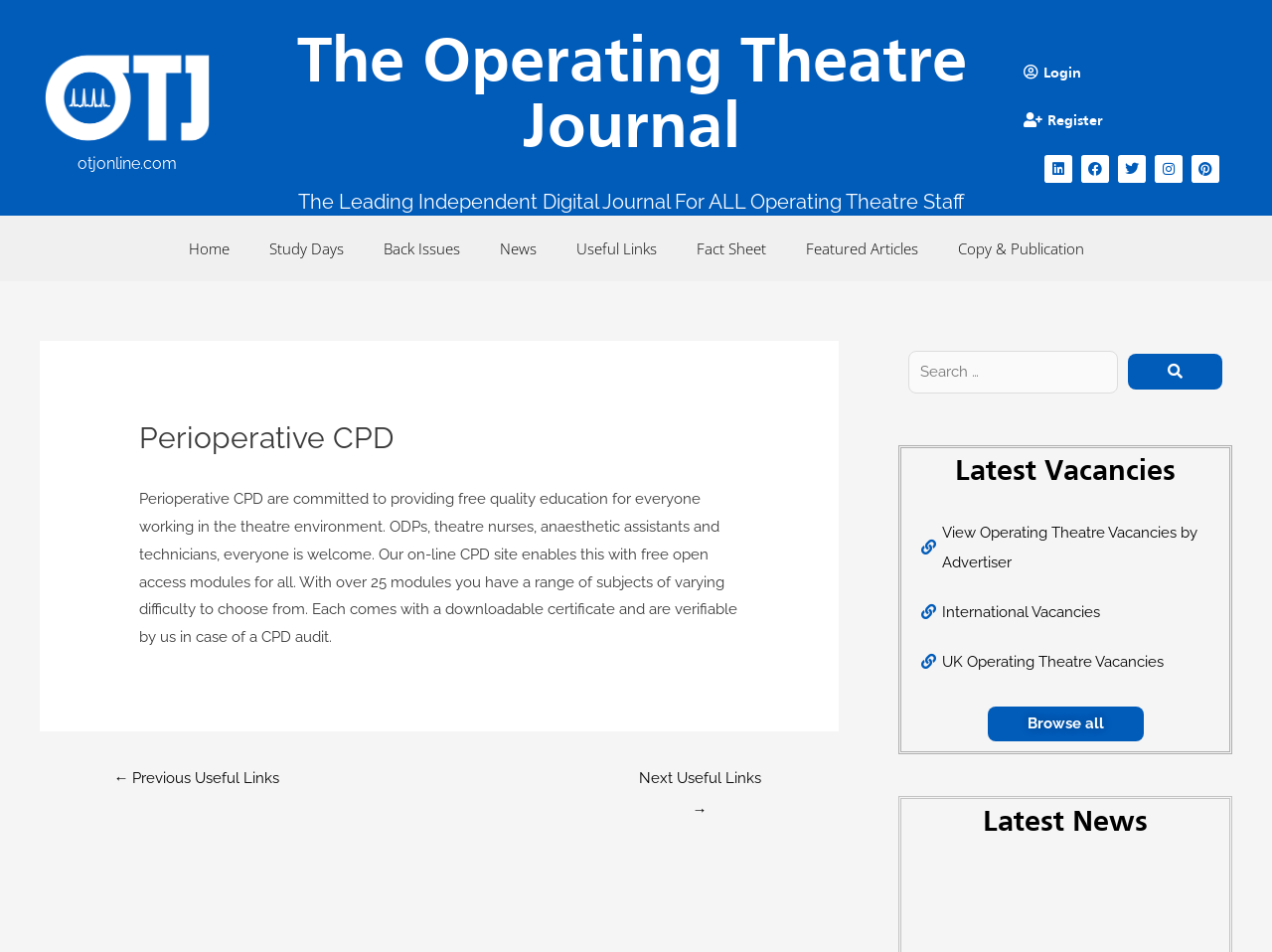How many modules are available on the CPD site?
Respond with a short answer, either a single word or a phrase, based on the image.

Over 25